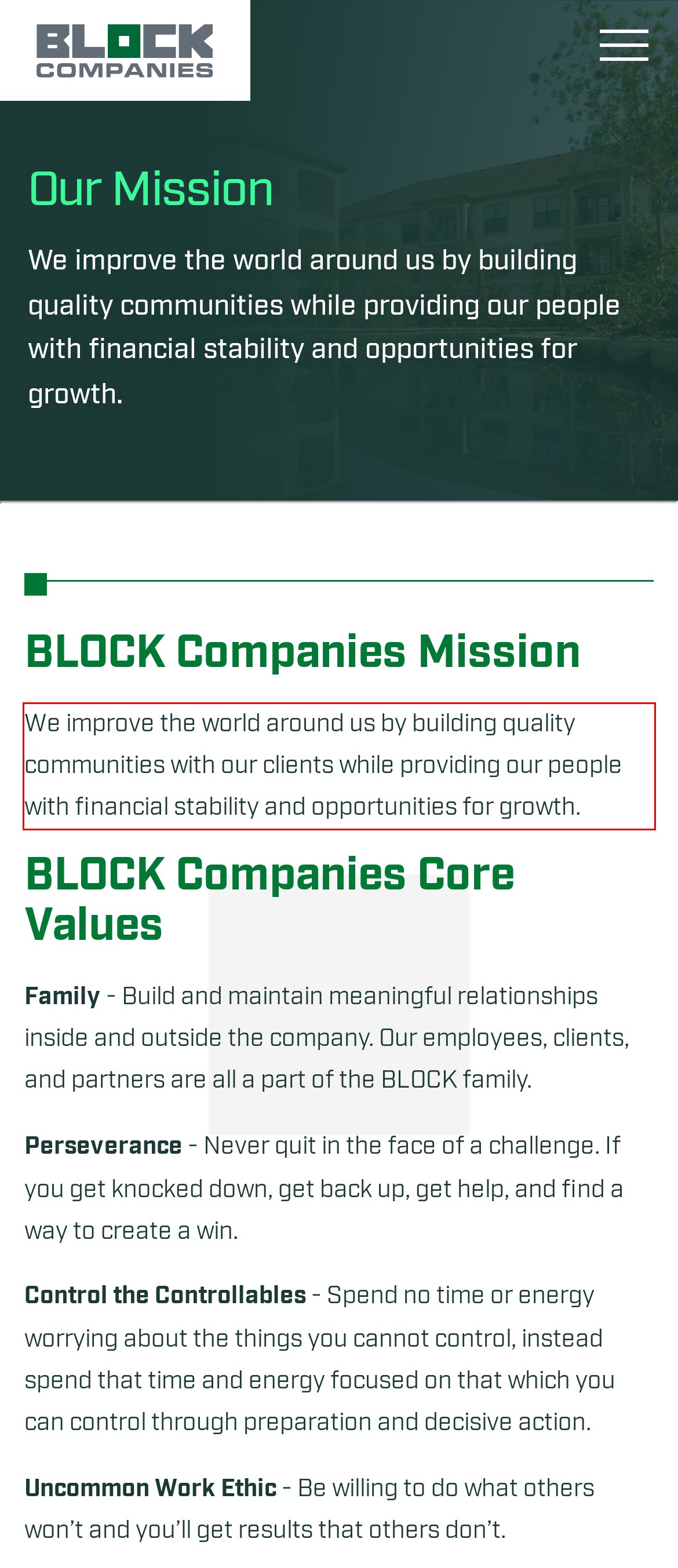With the given screenshot of a webpage, locate the red rectangle bounding box and extract the text content using OCR.

We improve the world around us by building quality communities with our clients while providing our people with financial stability and opportunities for growth.